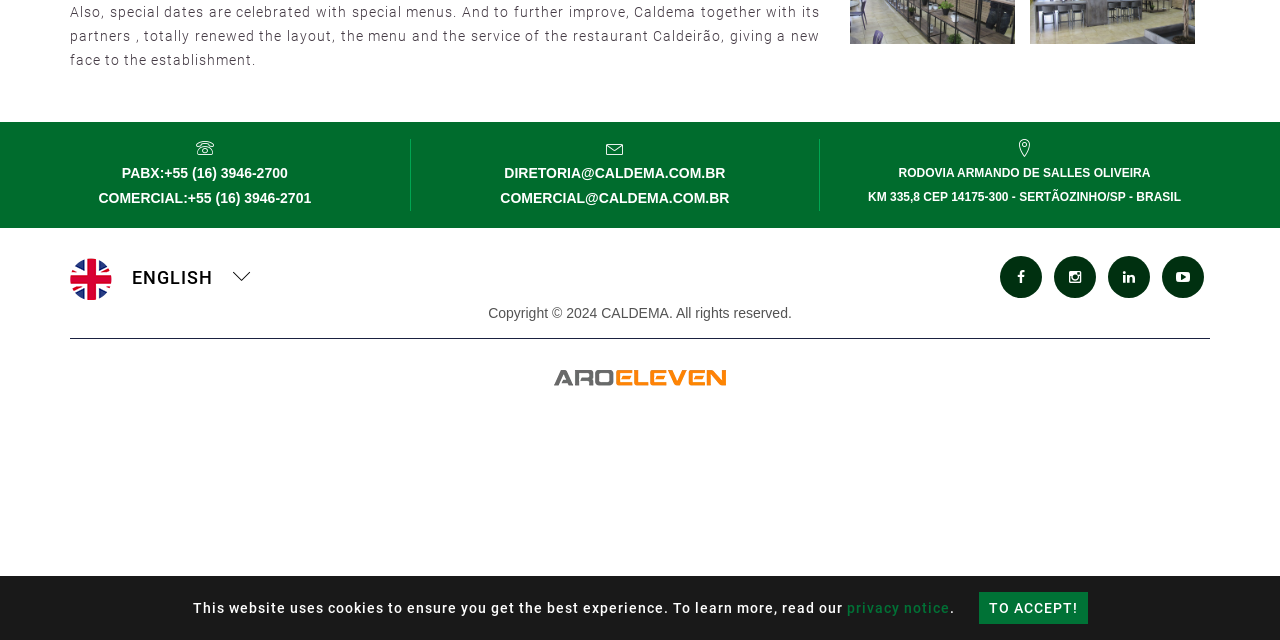Using the description "English", predict the bounding box of the relevant HTML element.

[0.055, 0.4, 0.197, 0.467]